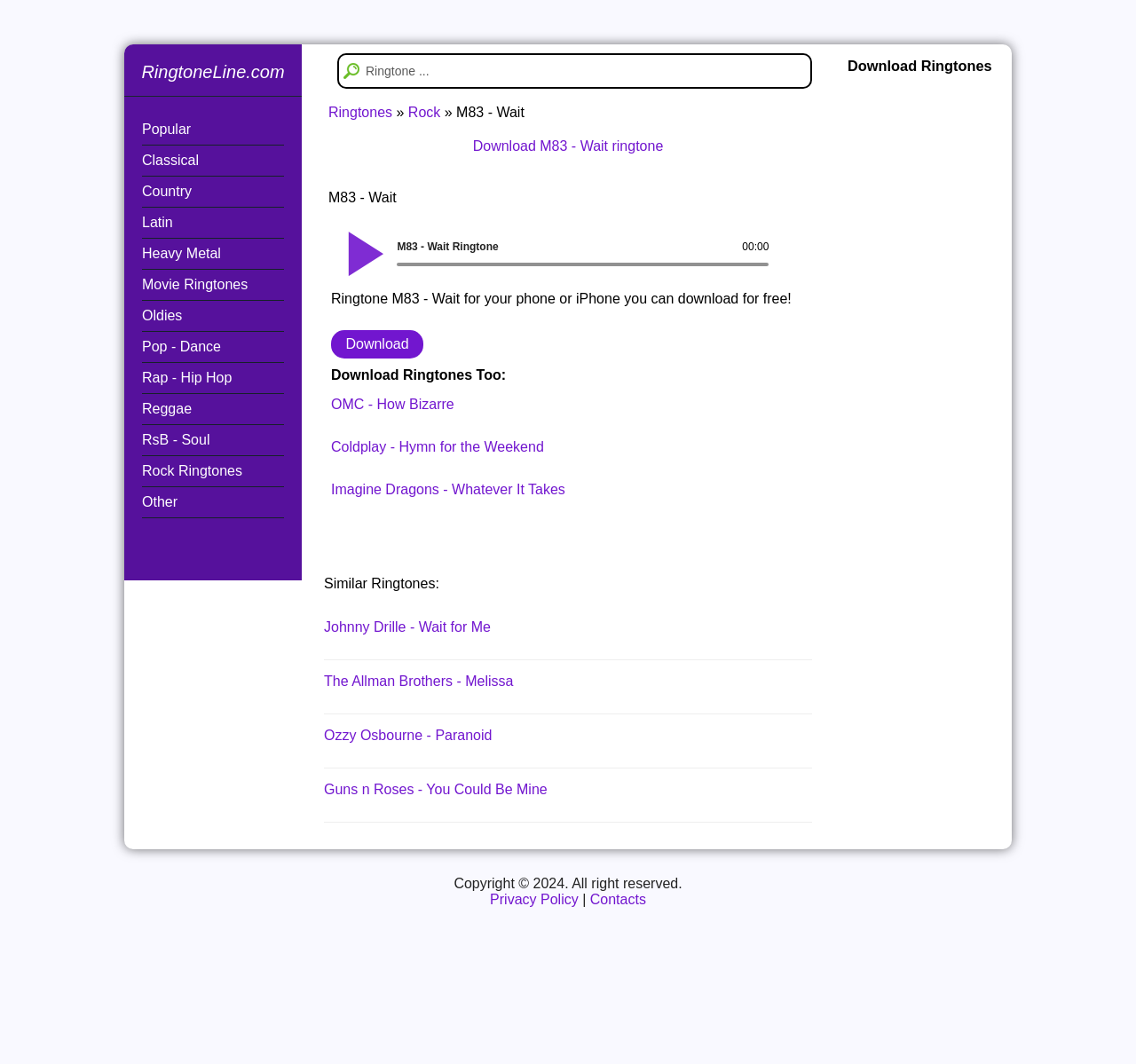Determine the bounding box coordinates of the section I need to click to execute the following instruction: "Download M83 - Wait ringtone". Provide the coordinates as four float numbers between 0 and 1, i.e., [left, top, right, bottom].

[0.416, 0.13, 0.584, 0.144]